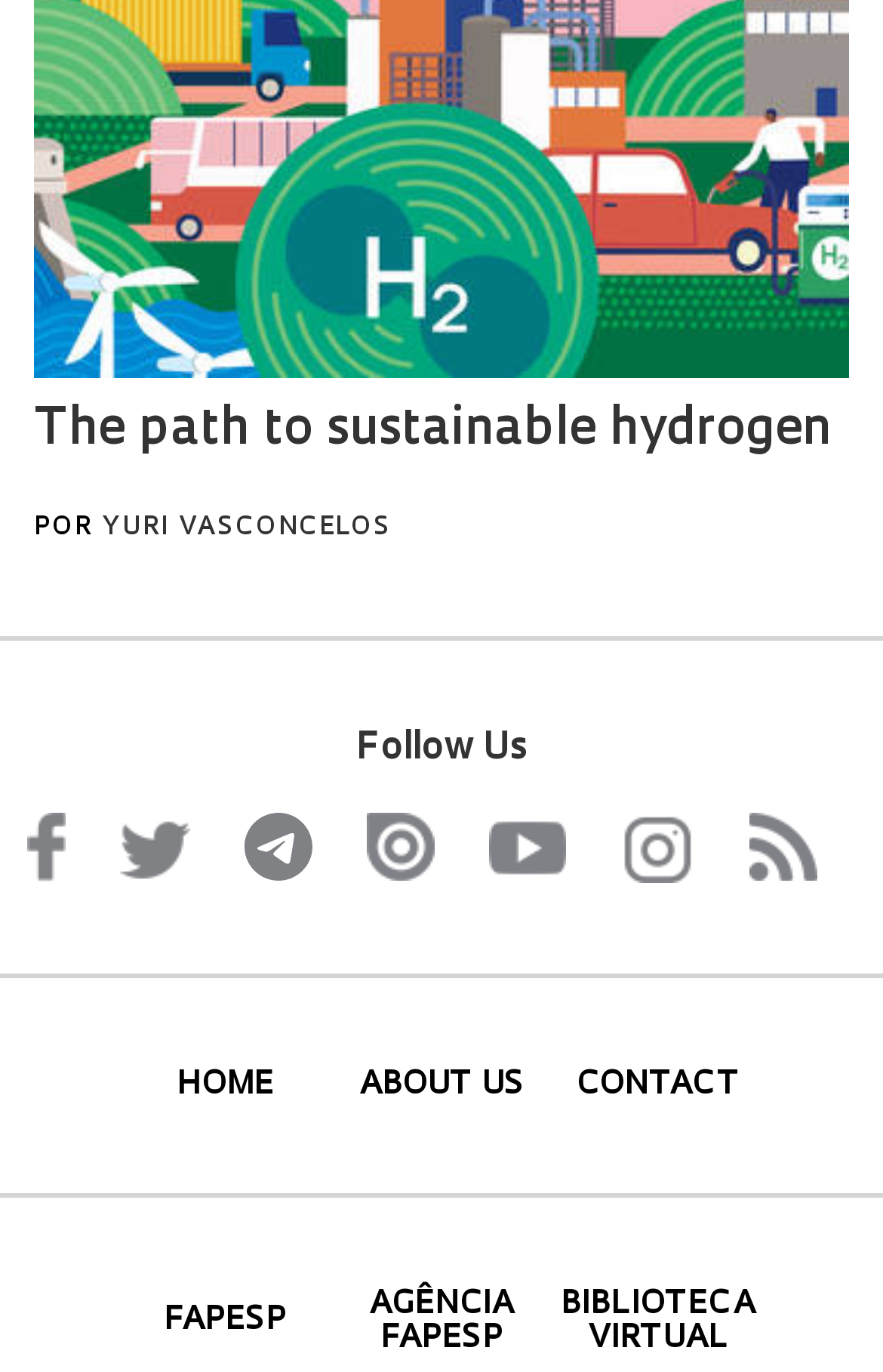Identify the bounding box coordinates for the element you need to click to achieve the following task: "Follow us on Facebook". Provide the bounding box coordinates as four float numbers between 0 and 1, in the form [left, top, right, bottom].

[0.031, 0.592, 0.074, 0.643]